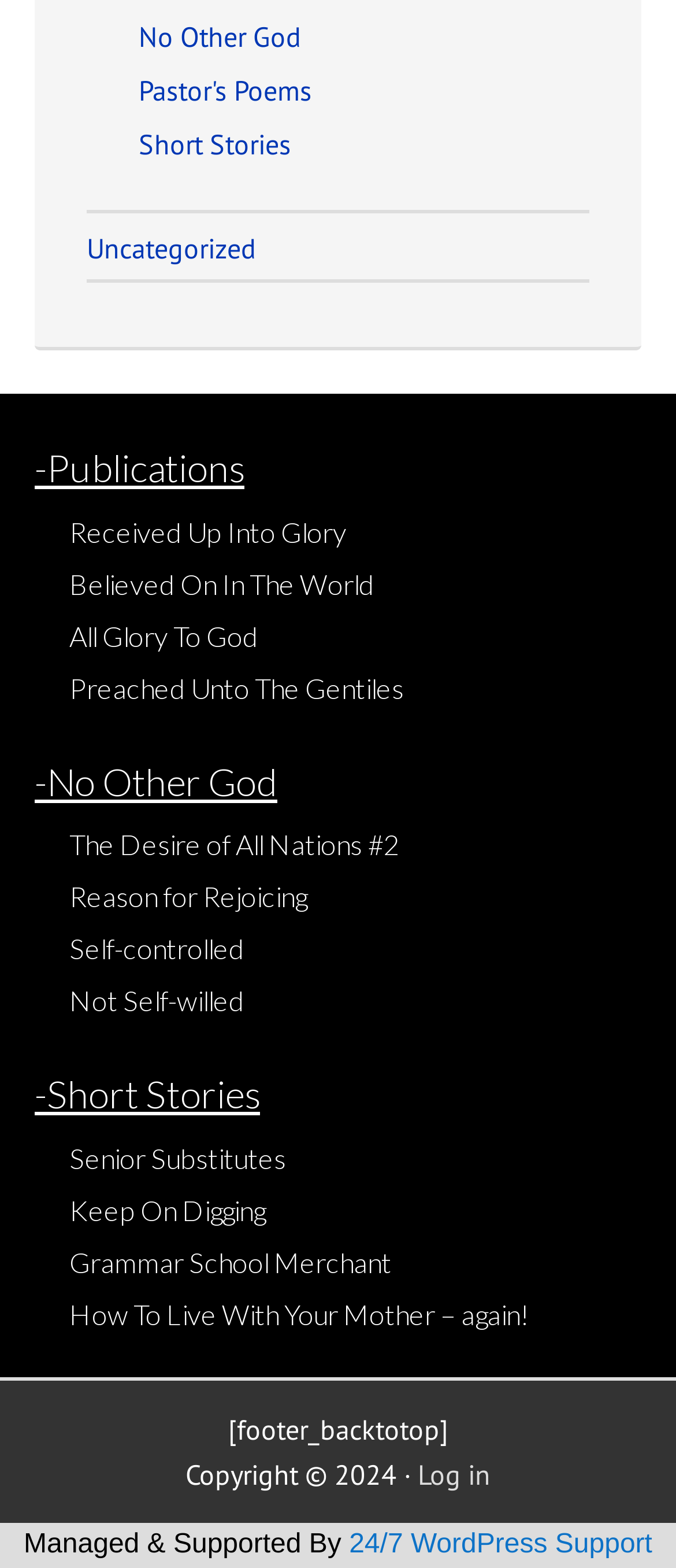Based on the image, give a detailed response to the question: How many articles are under 'Publications'?

I counted the number of articles under the 'Publications' heading, which are 'Received Up Into Glory', 'Believed On In The World', 'All Glory To God', 'Preached Unto The Gentiles', and 'The Desire of All Nations #2'.